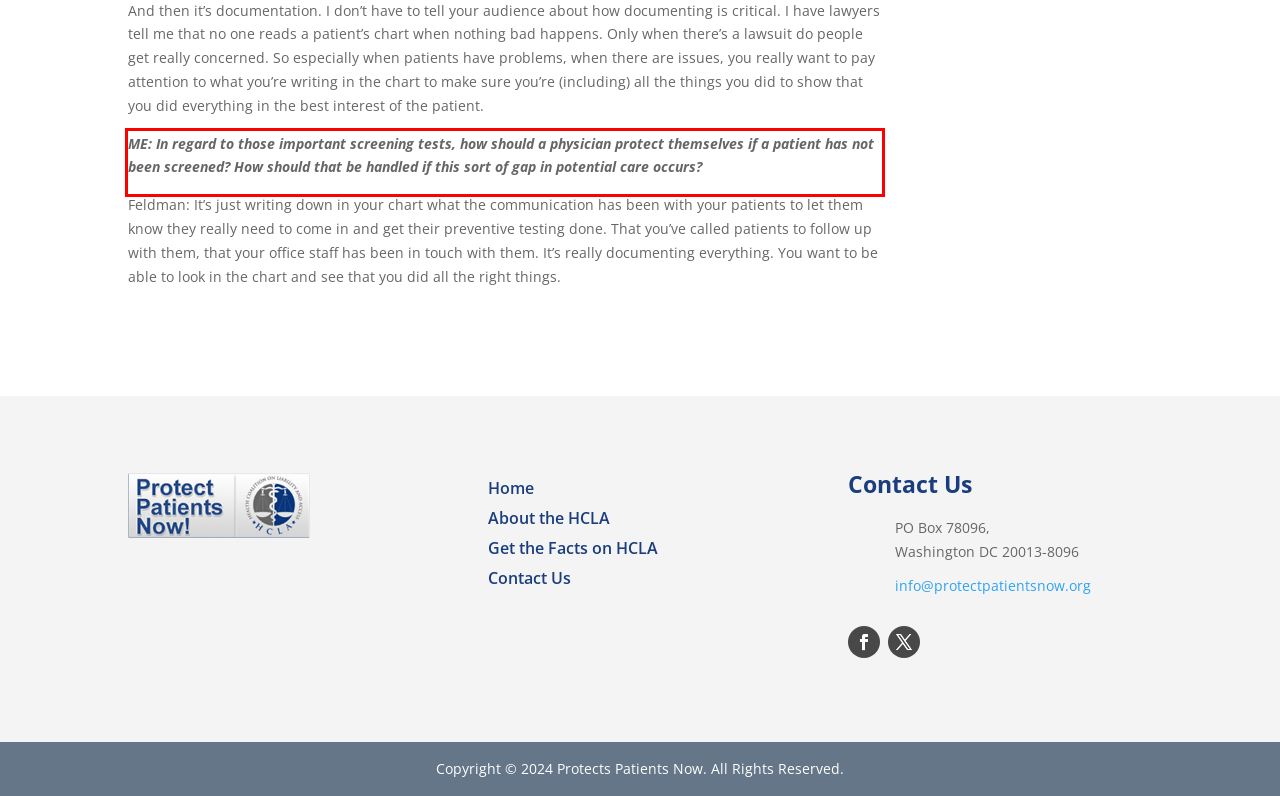Identify and extract the text within the red rectangle in the screenshot of the webpage.

ME: In regard to those important screening tests, how should a physician protect themselves if a patient has not been screened? How should that be handled if this sort of gap in potential care occurs?